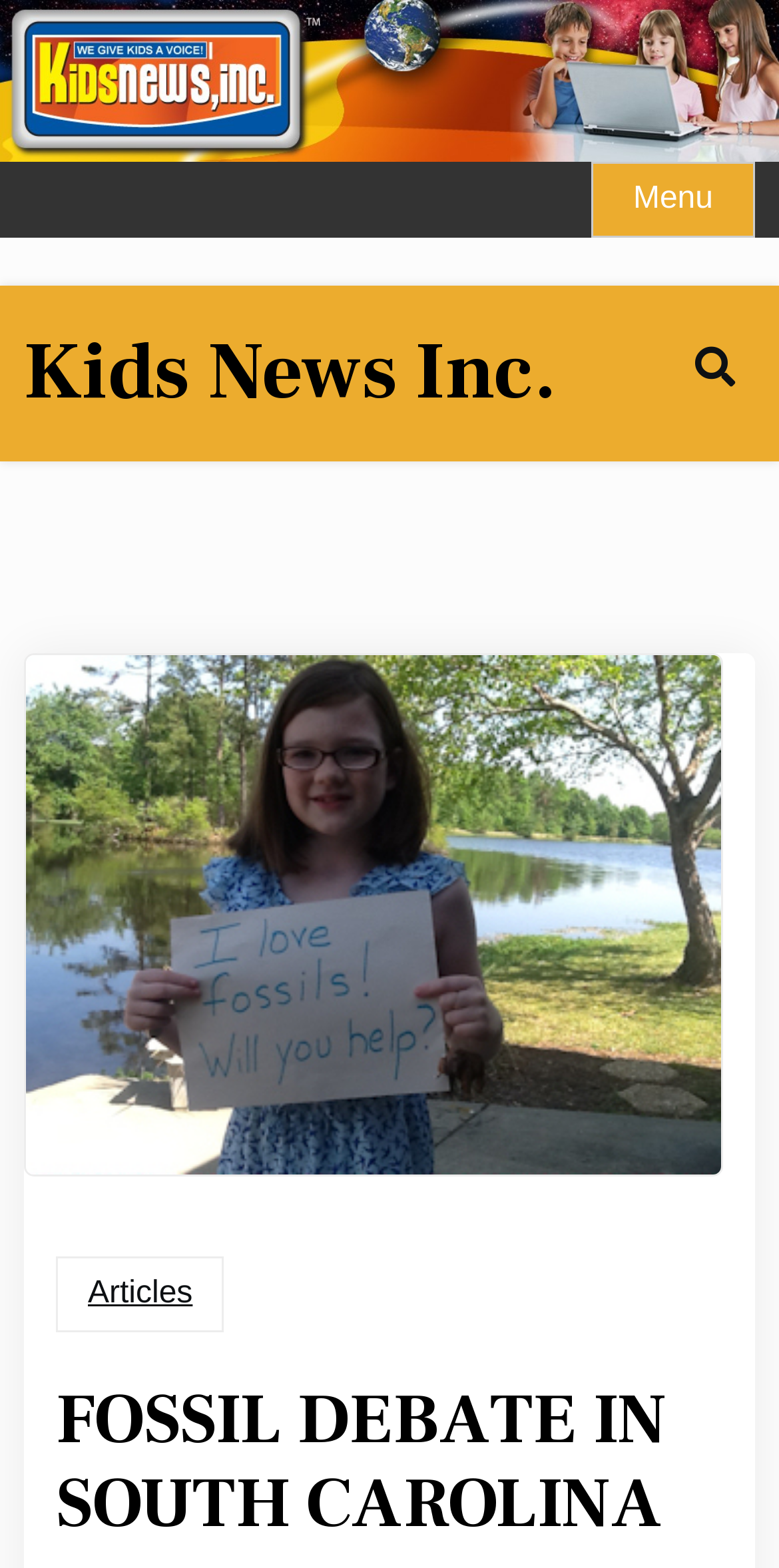What is the purpose of the button at the top right?
Using the information from the image, give a concise answer in one word or a short phrase.

Menu